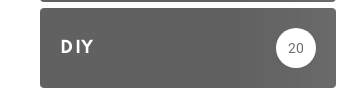Examine the image carefully and respond to the question with a detailed answer: 
What is the purpose of the minimalist design?

The minimalist design of the 'DIY' button is intended to draw attention to the action of 'Do It Yourself', appealing to users who want to personalize their gardening experience and empowering them to nurture plants.